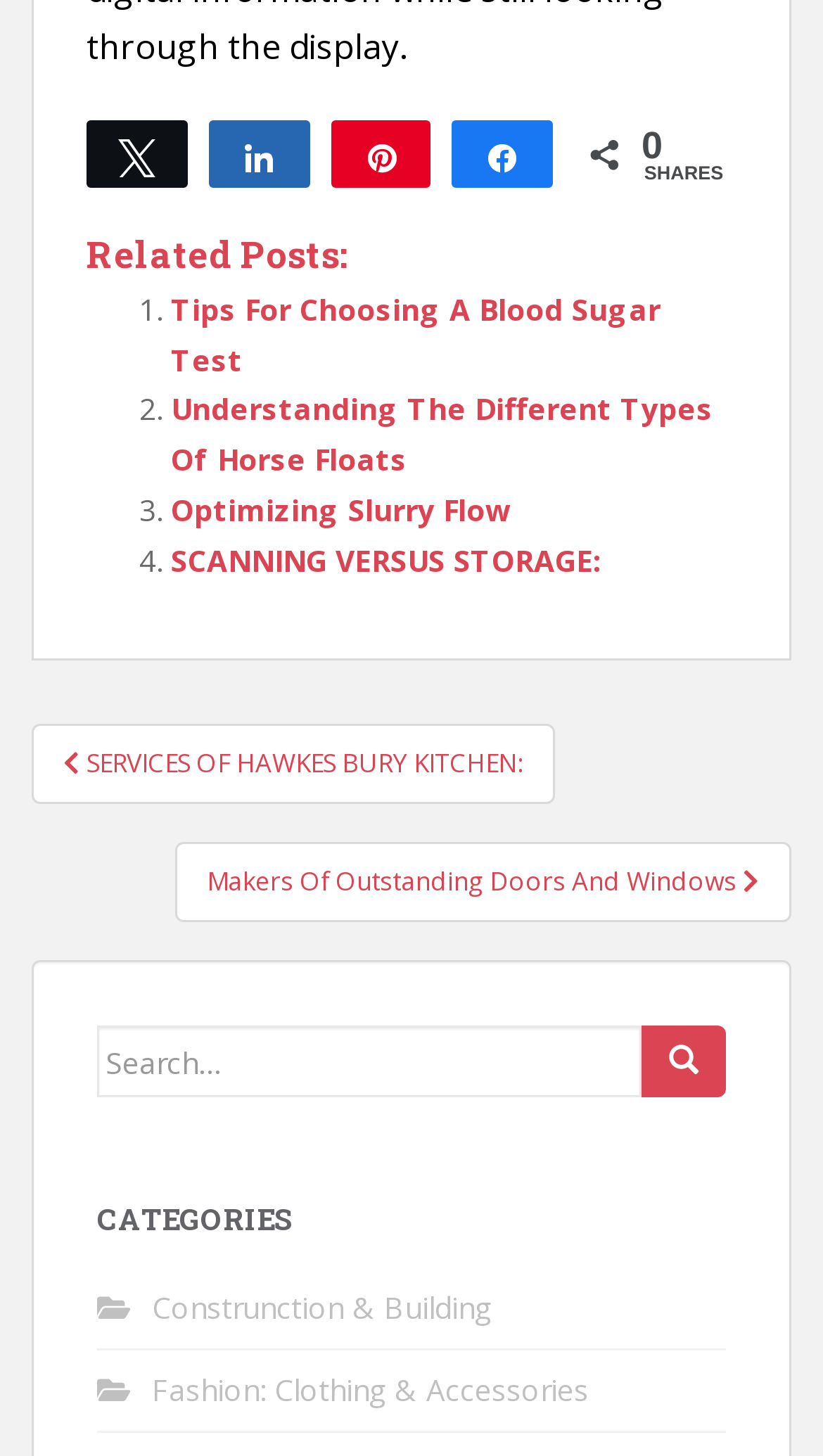Predict the bounding box coordinates of the UI element that matches this description: "title="LinkedIn"". The coordinates should be in the format [left, top, right, bottom] with each value between 0 and 1.

None